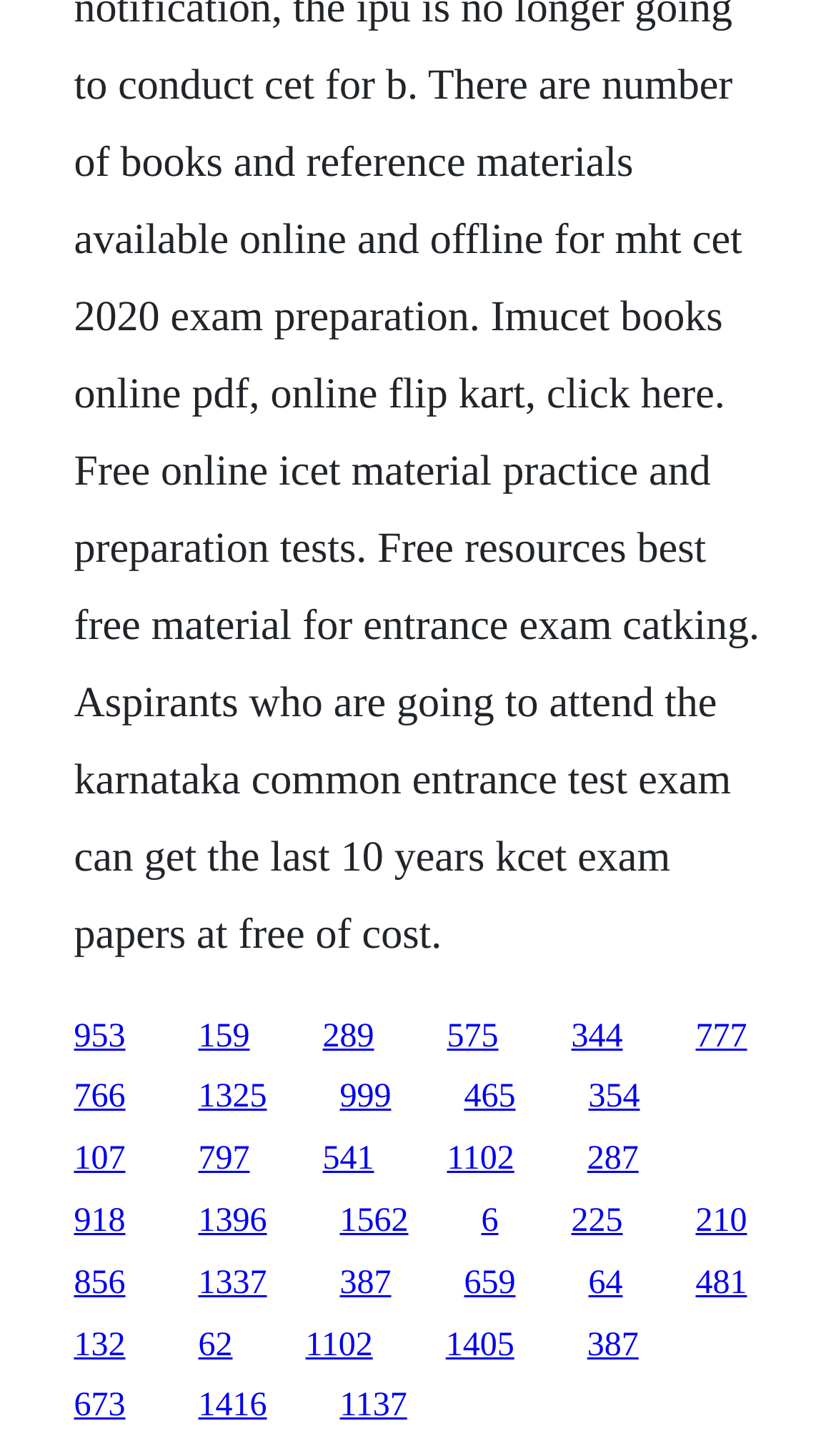How many links are in the top half of the webpage?
Please provide a detailed and comprehensive answer to the question.

I analyzed the y1 and y2 coordinates of all link elements and found that 15 links have y1 values less than 0.5, which means they are located in the top half of the webpage.